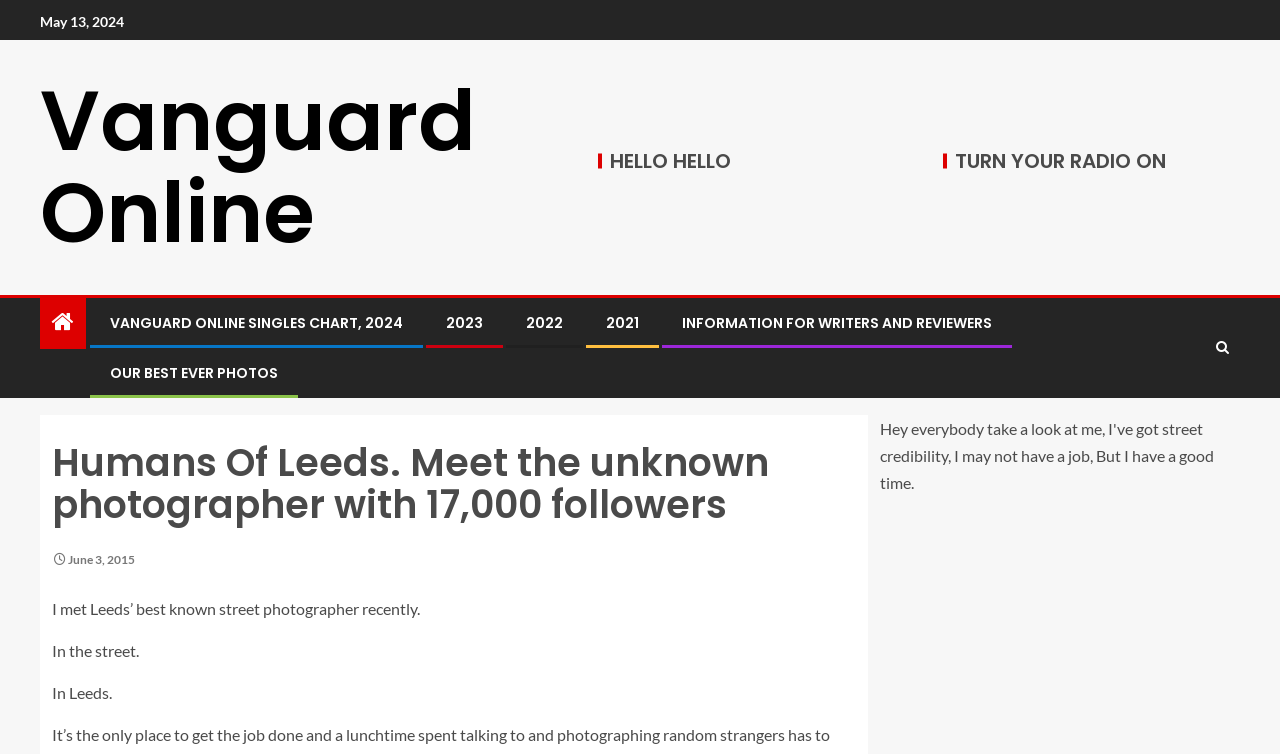Please identify the bounding box coordinates of the element's region that should be clicked to execute the following instruction: "View the VANGUARD ONLINE SINGLES CHART for 2024". The bounding box coordinates must be four float numbers between 0 and 1, i.e., [left, top, right, bottom].

[0.086, 0.415, 0.315, 0.441]